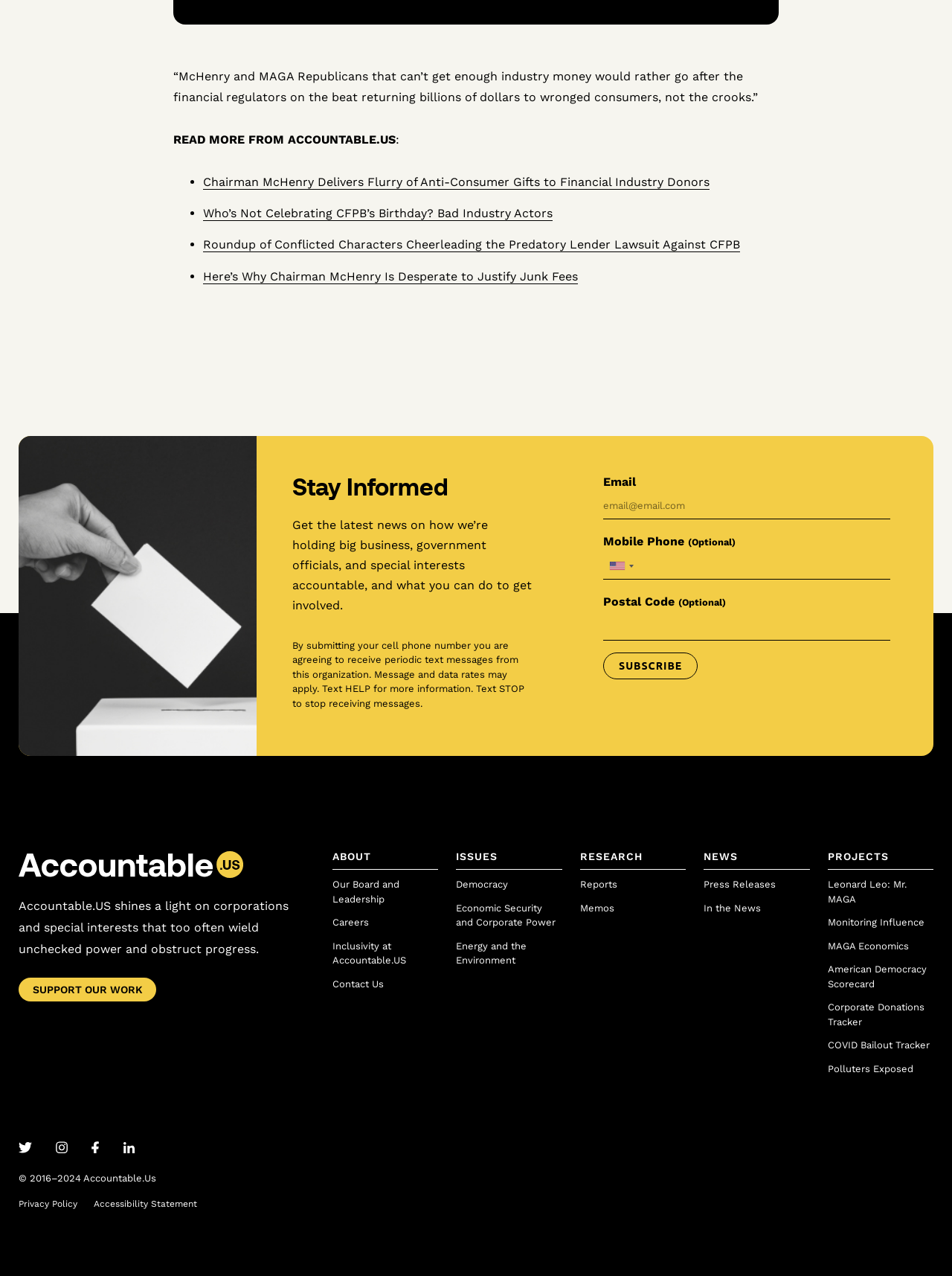From the webpage screenshot, predict the bounding box coordinates (top-left x, top-left y, bottom-right x, bottom-right y) for the UI element described here: Support our work

[0.02, 0.766, 0.164, 0.785]